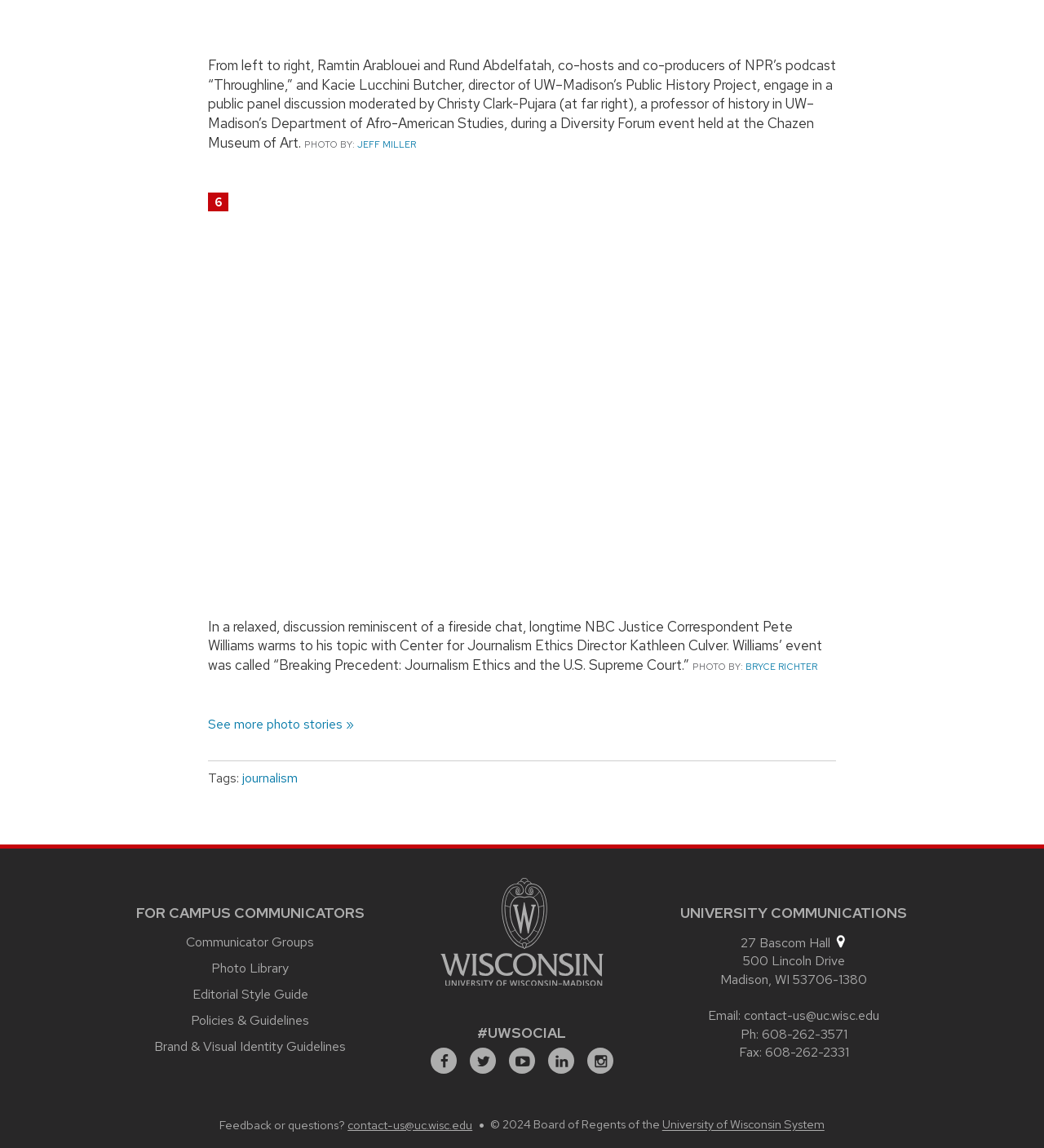Locate the coordinates of the bounding box for the clickable region that fulfills this instruction: "Browse CRN magazines".

None